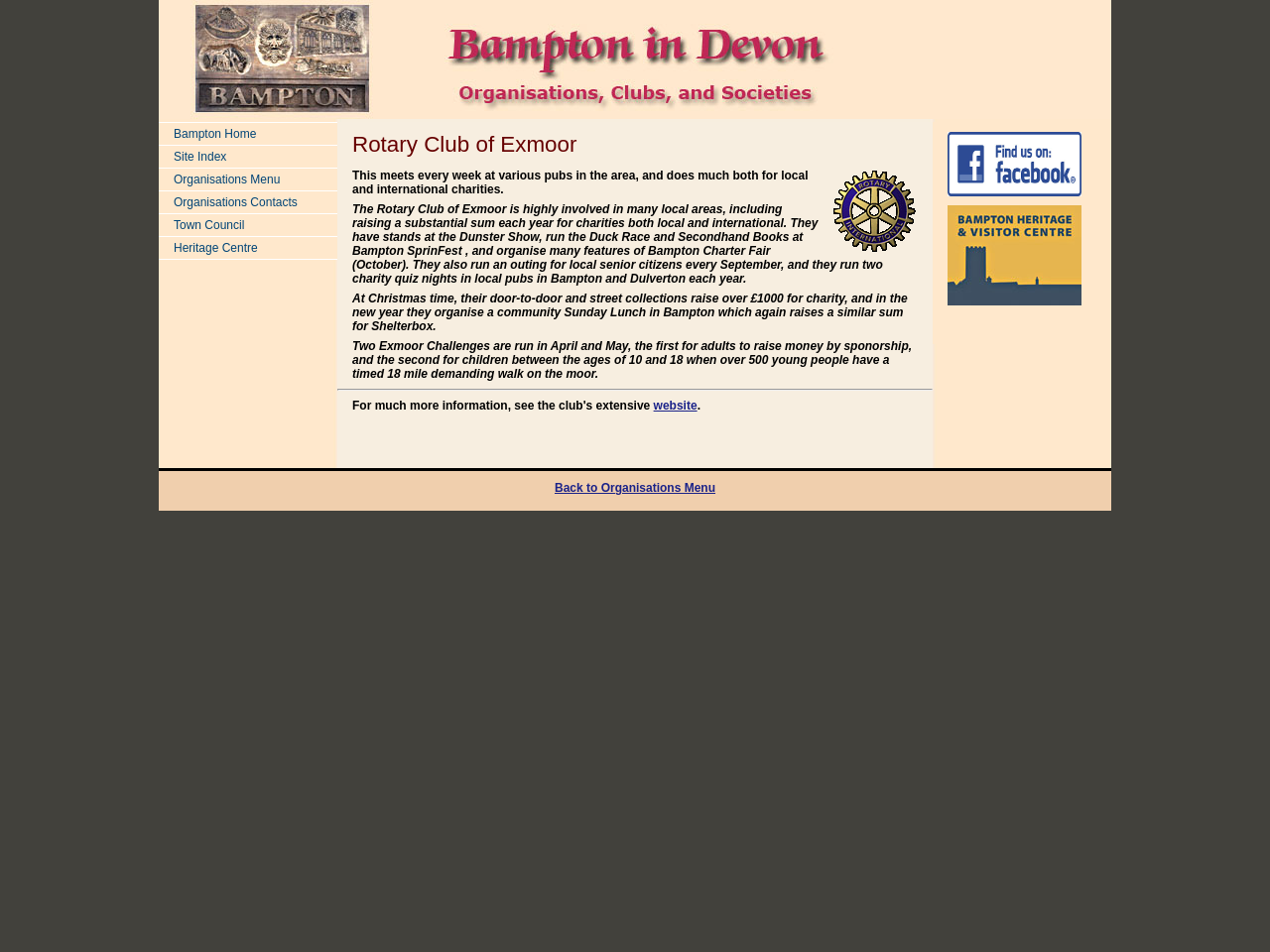What is the name of the organisation on this page?
Please look at the screenshot and answer in one word or a short phrase.

Rotary Club of Exmoor